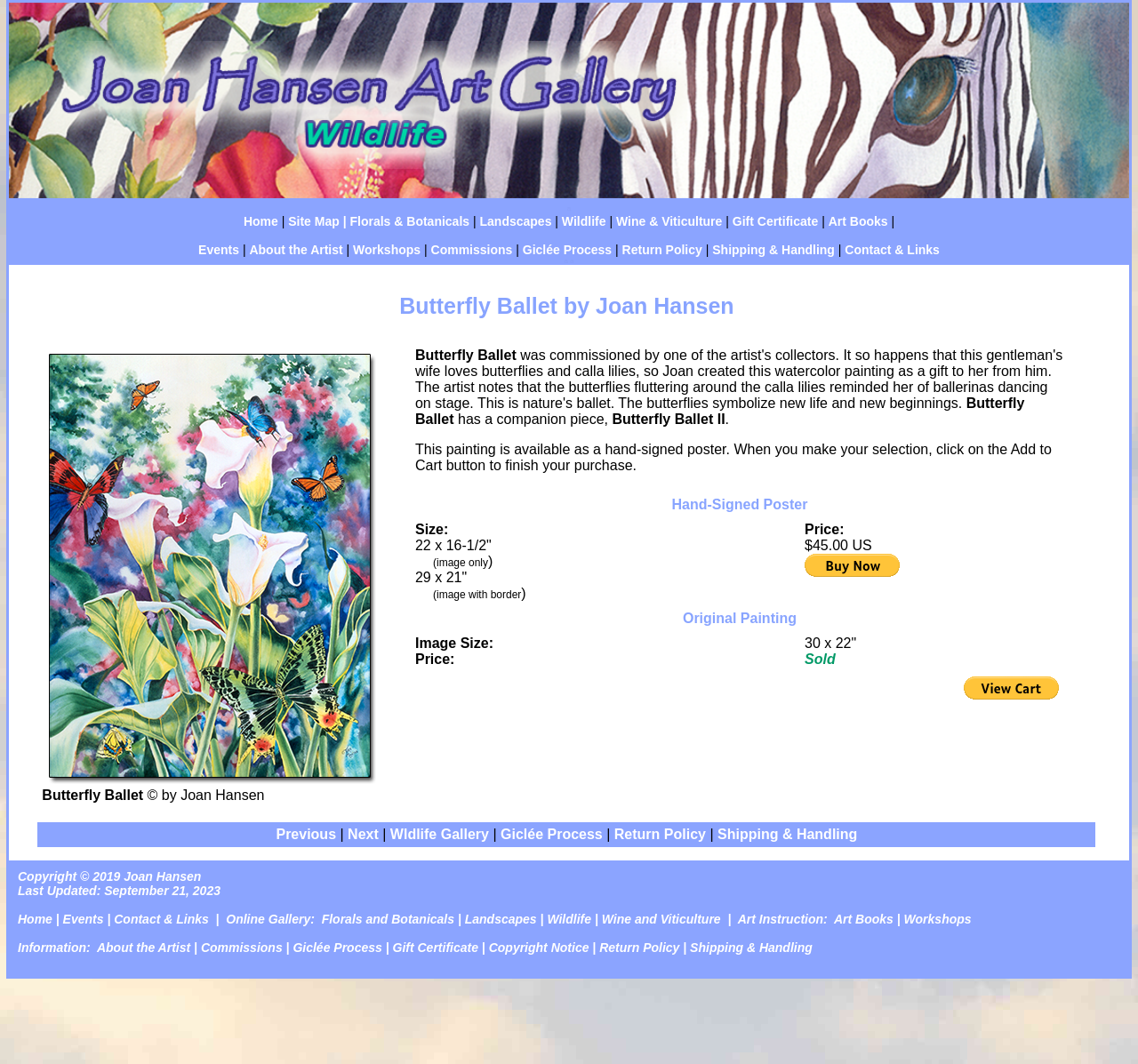Predict the bounding box of the UI element based on the description: "Landscapes". The coordinates should be four float numbers between 0 and 1, formatted as [left, top, right, bottom].

[0.421, 0.202, 0.485, 0.215]